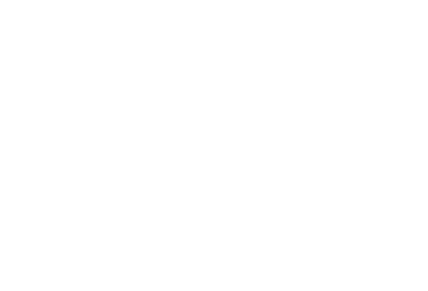Consider the image and give a detailed and elaborate answer to the question: 
What is the purpose of Socian AI's software?

The software developed by Socian AI is designed to help businesses analyze unstructured data, which enables them to make better decisions. This is achieved through applications such as sentiment analysis, text classification, and named entity recognition.